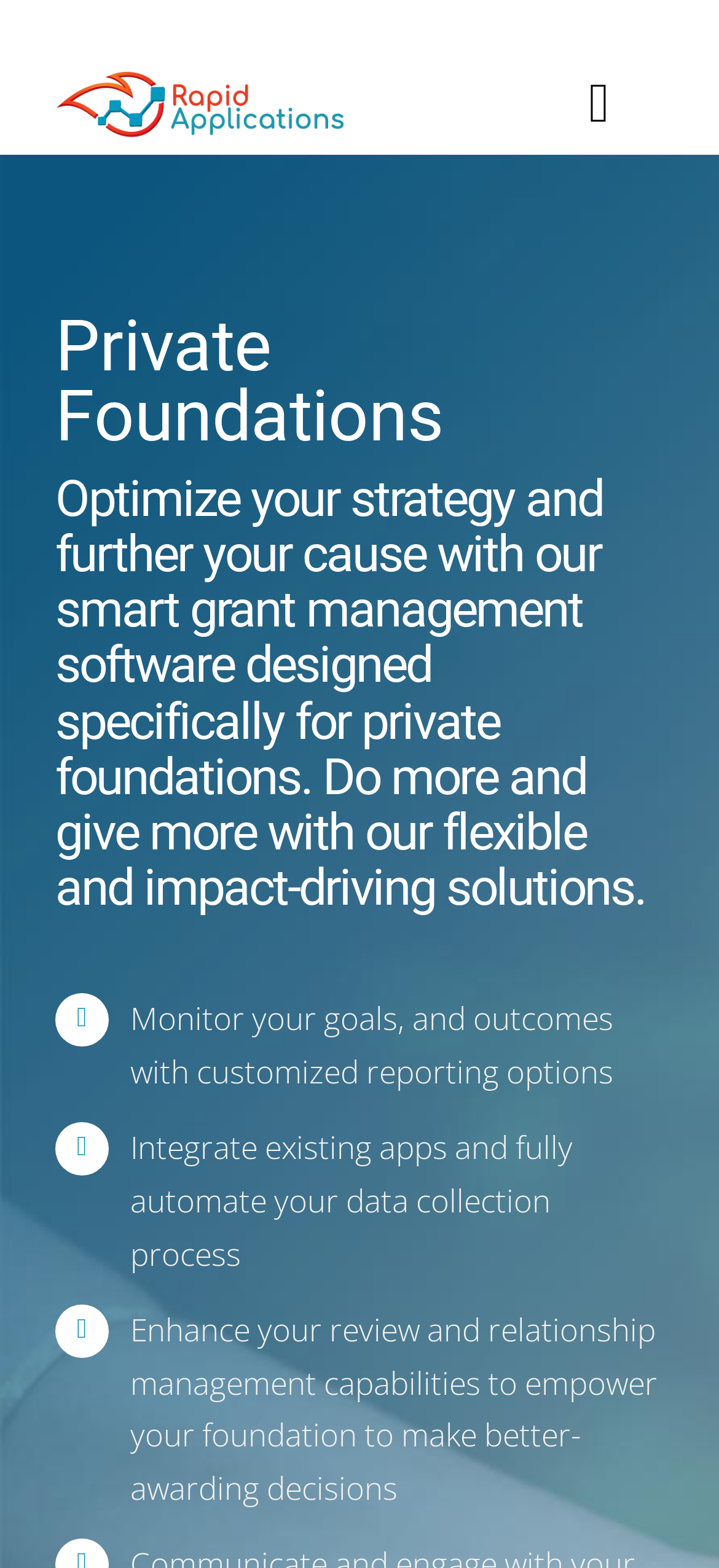Given the element description aria-label="rapid-applications-logo-website-standard-final-retina", specify the bounding box coordinates of the corresponding UI element in the format (top-left x, top-left y, bottom-right x, bottom-right y). All values must be between 0 and 1.

[0.077, 0.042, 0.483, 0.07]